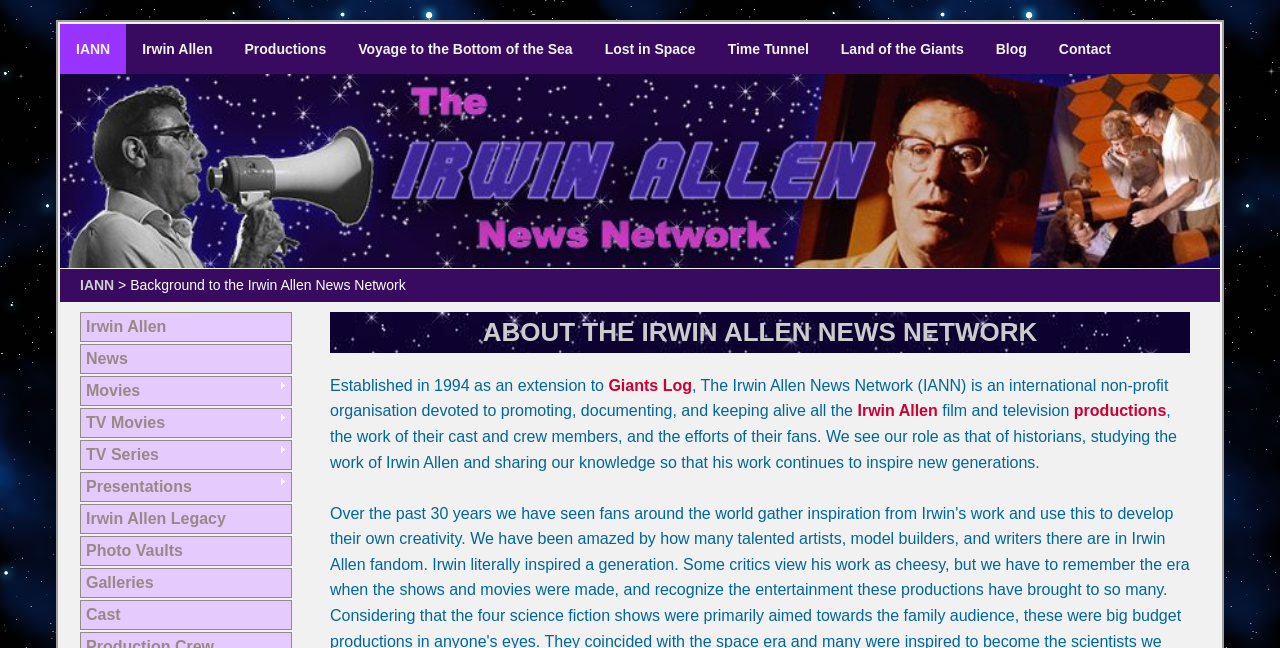Provide a short, one-word or phrase answer to the question below:
What is the name of the news network?

Irwin Allen News Network